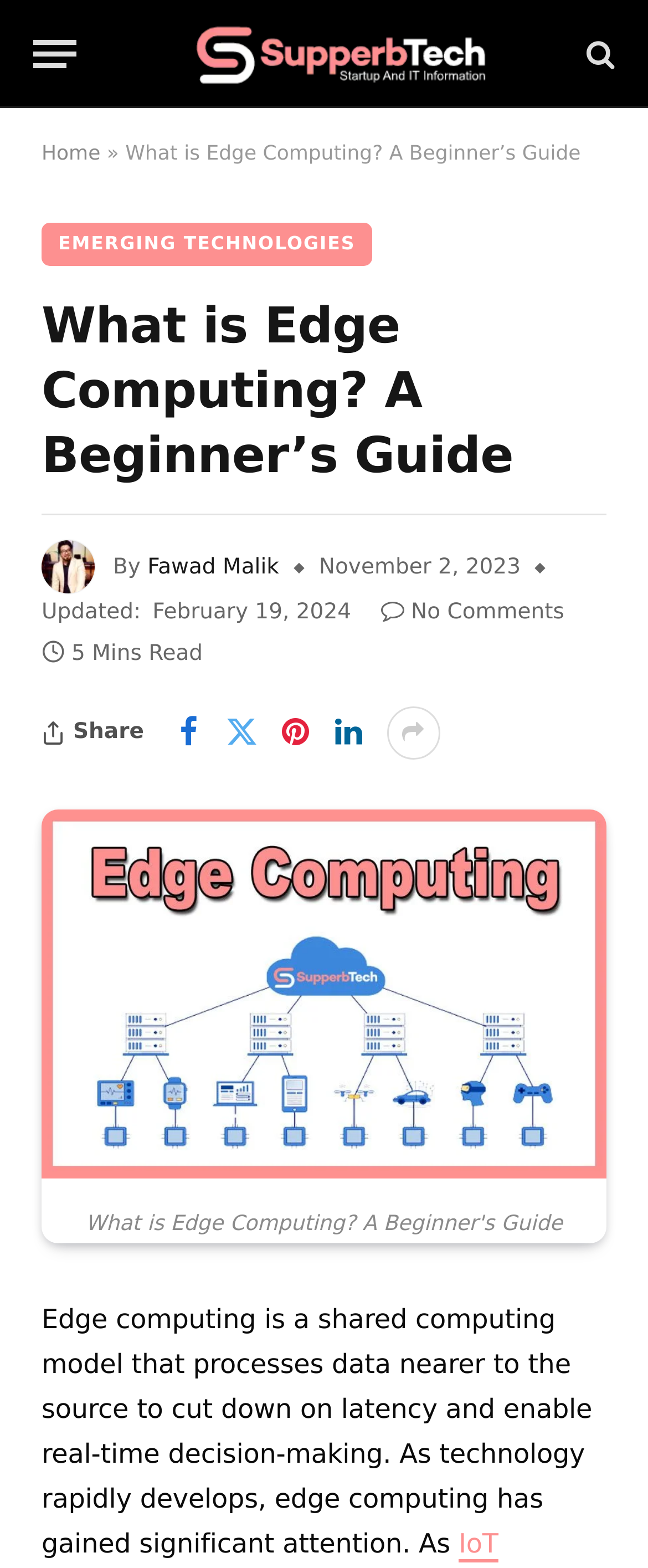Find and indicate the bounding box coordinates of the region you should select to follow the given instruction: "Share the article".

[0.113, 0.459, 0.222, 0.475]